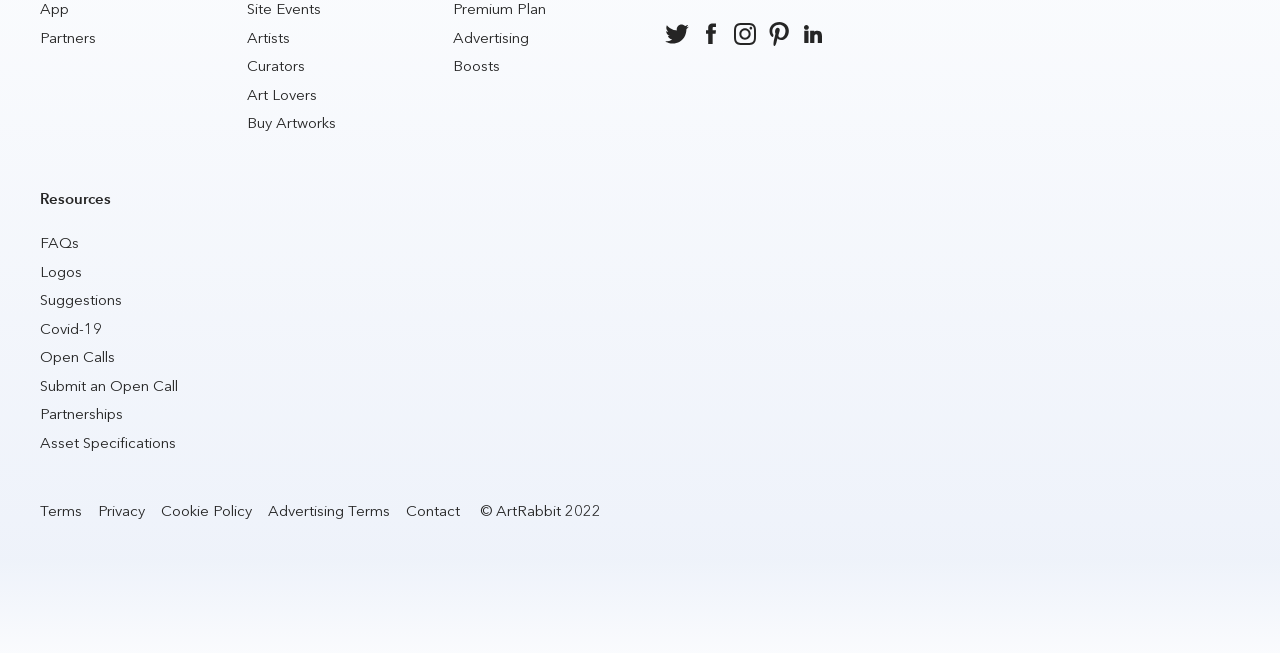Locate the bounding box coordinates of the clickable element to fulfill the following instruction: "View FAQs". Provide the coordinates as four float numbers between 0 and 1 in the format [left, top, right, bottom].

[0.031, 0.358, 0.062, 0.386]